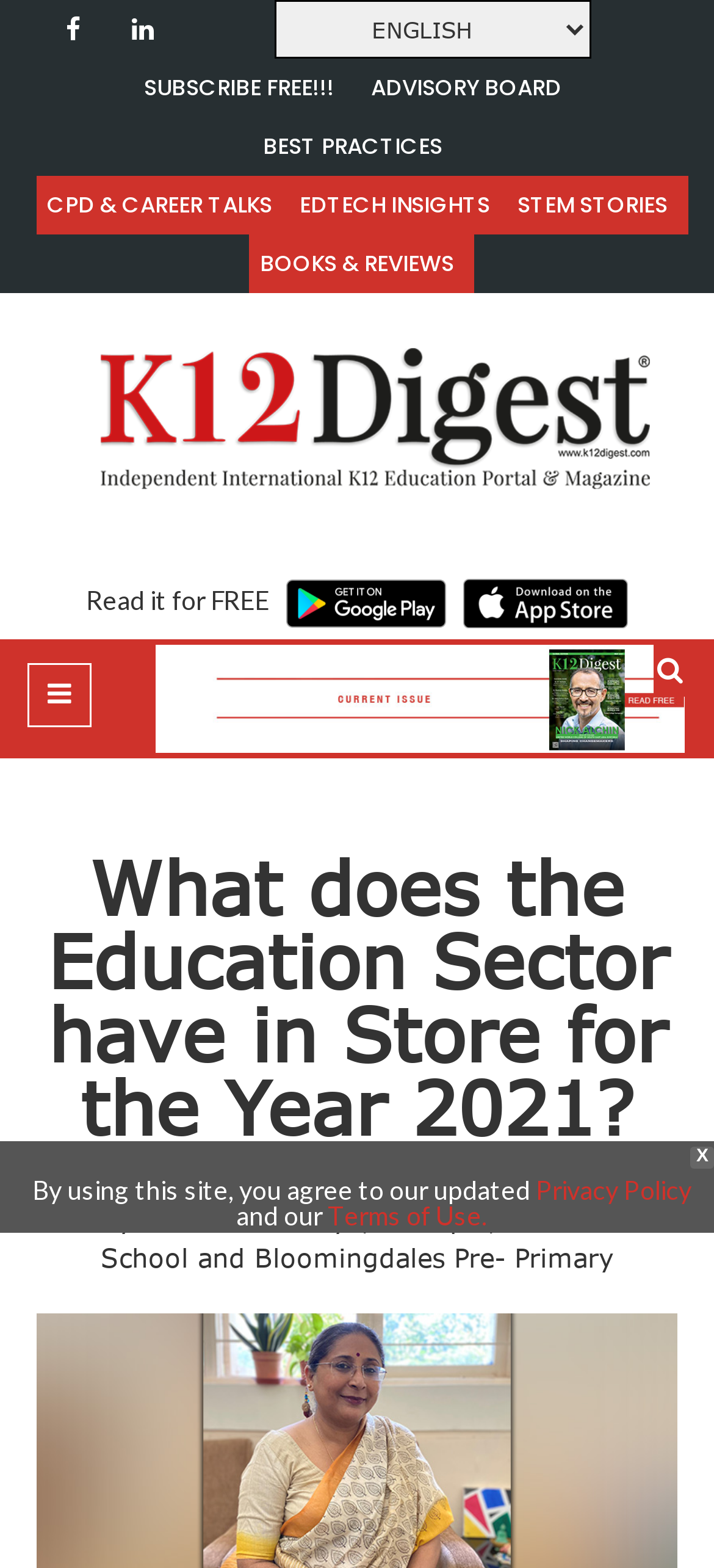Using the description "CPD & CAREER TALKS", predict the bounding box of the relevant HTML element.

[0.063, 0.112, 0.383, 0.15]